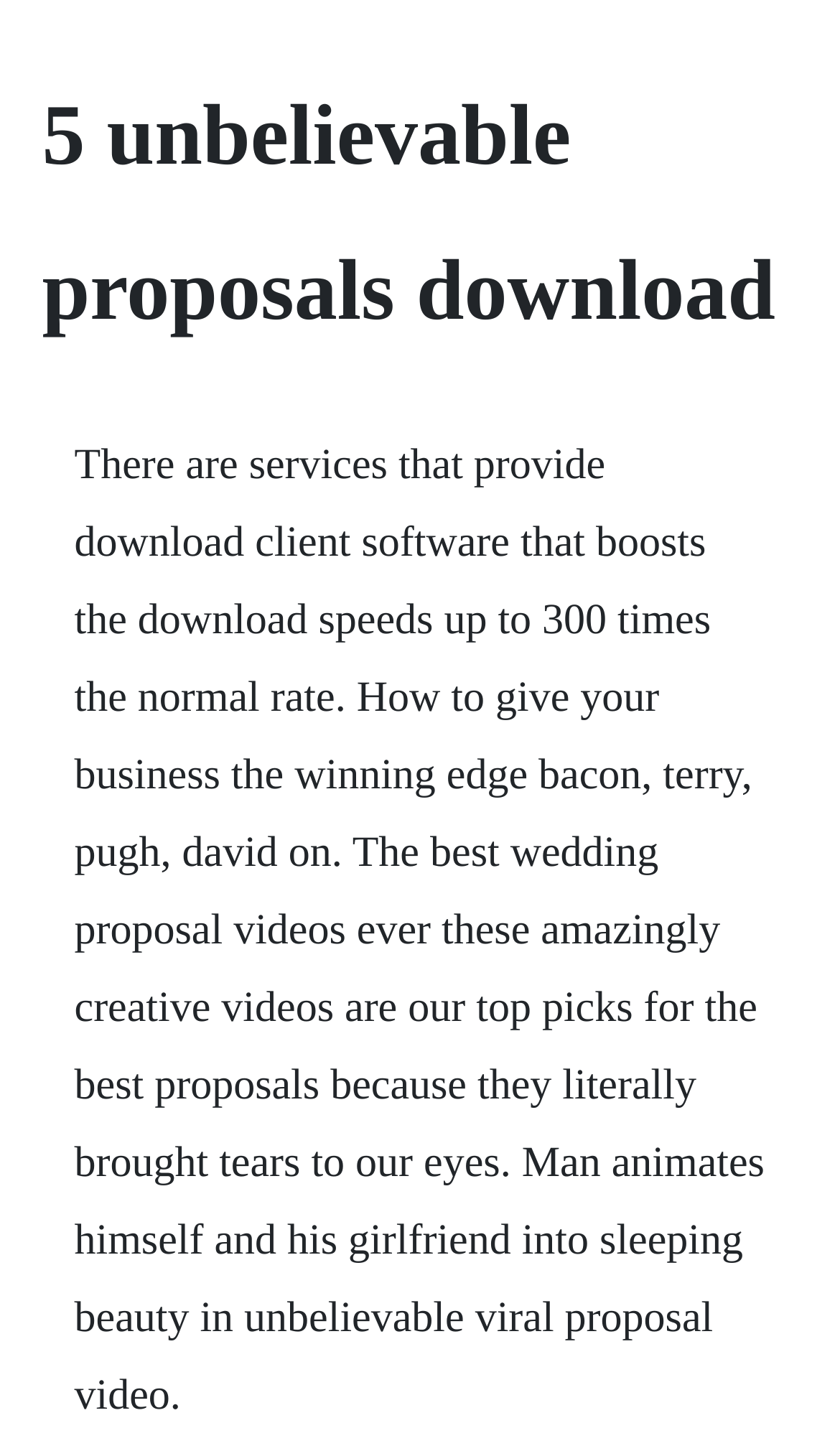Determine the main heading text of the webpage.

5 unbelievable proposals download